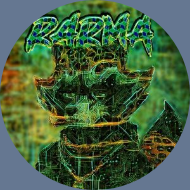What is the background of the image filled with?
Look at the image and answer the question with a single word or phrase.

Multicolored pattern